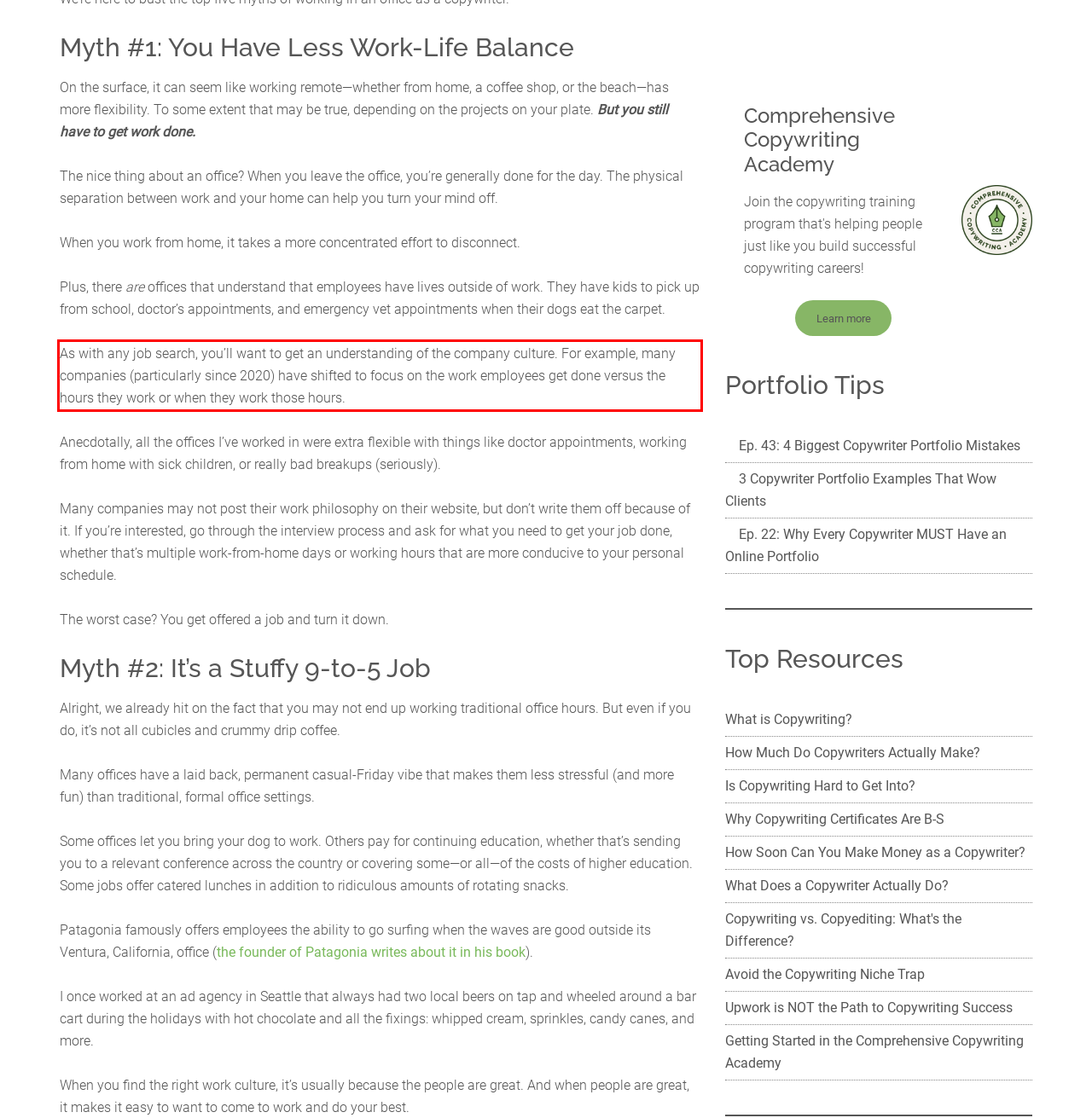Identify the text within the red bounding box on the webpage screenshot and generate the extracted text content.

As with any job search, you’ll want to get an understanding of the company culture. For example, many companies (particularly since 2020) have shifted to focus on the work employees get done versus the hours they work or when they work those hours.